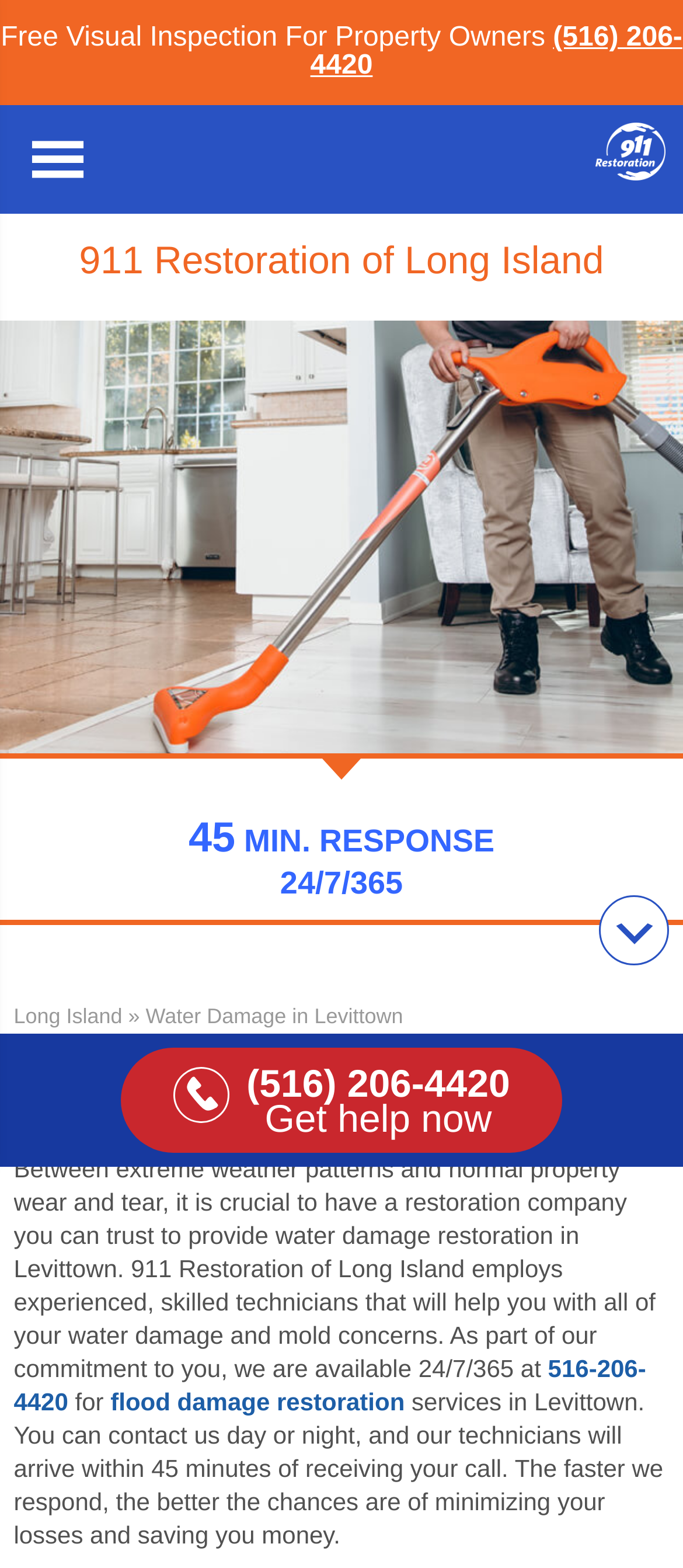Using the element description: "Compagnie-alter ego", determine the bounding box coordinates for the specified UI element. The coordinates should be four float numbers between 0 and 1, [left, top, right, bottom].

None